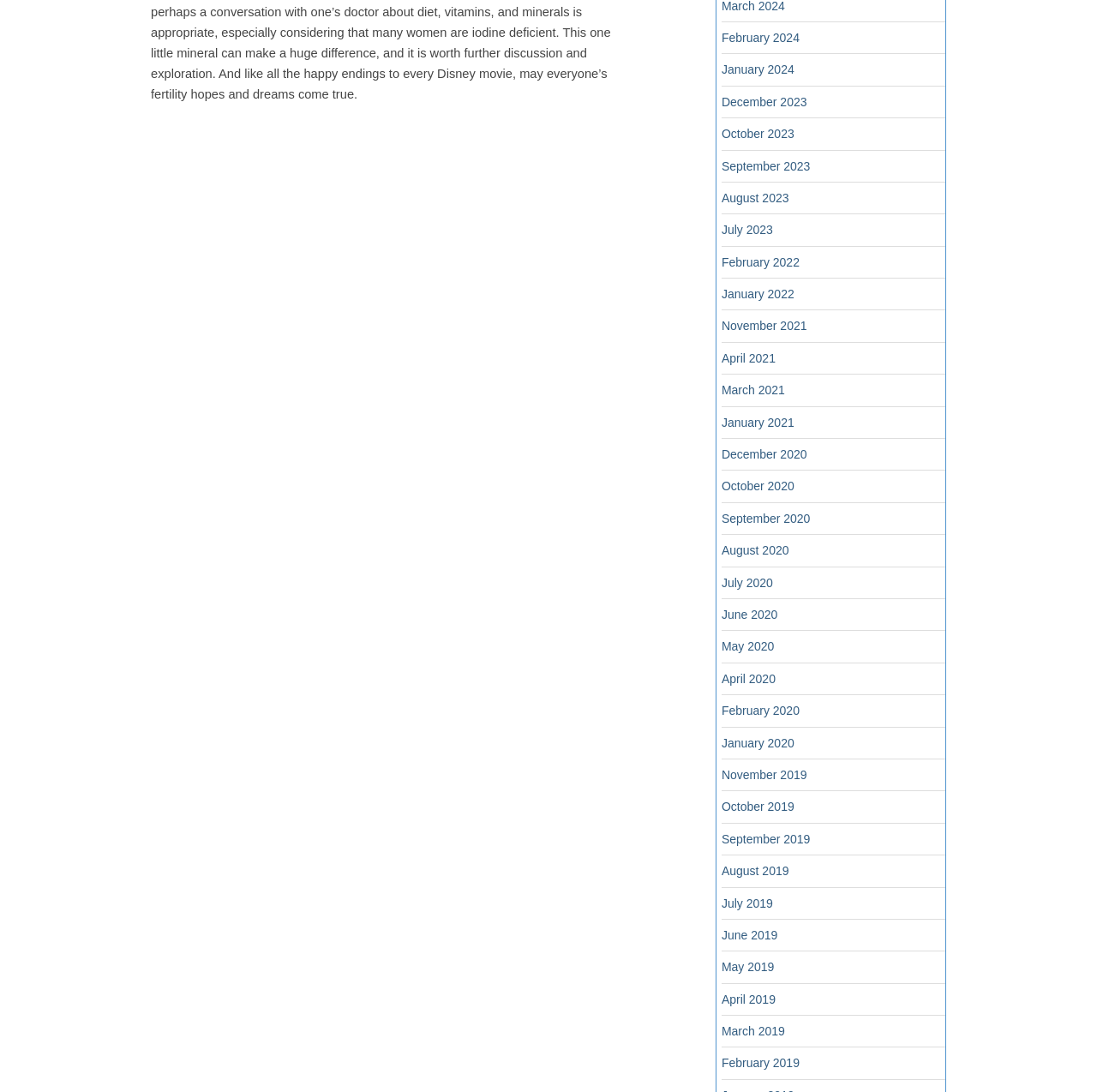Specify the bounding box coordinates for the region that must be clicked to perform the given instruction: "Browse March 2019".

[0.658, 0.938, 0.715, 0.951]